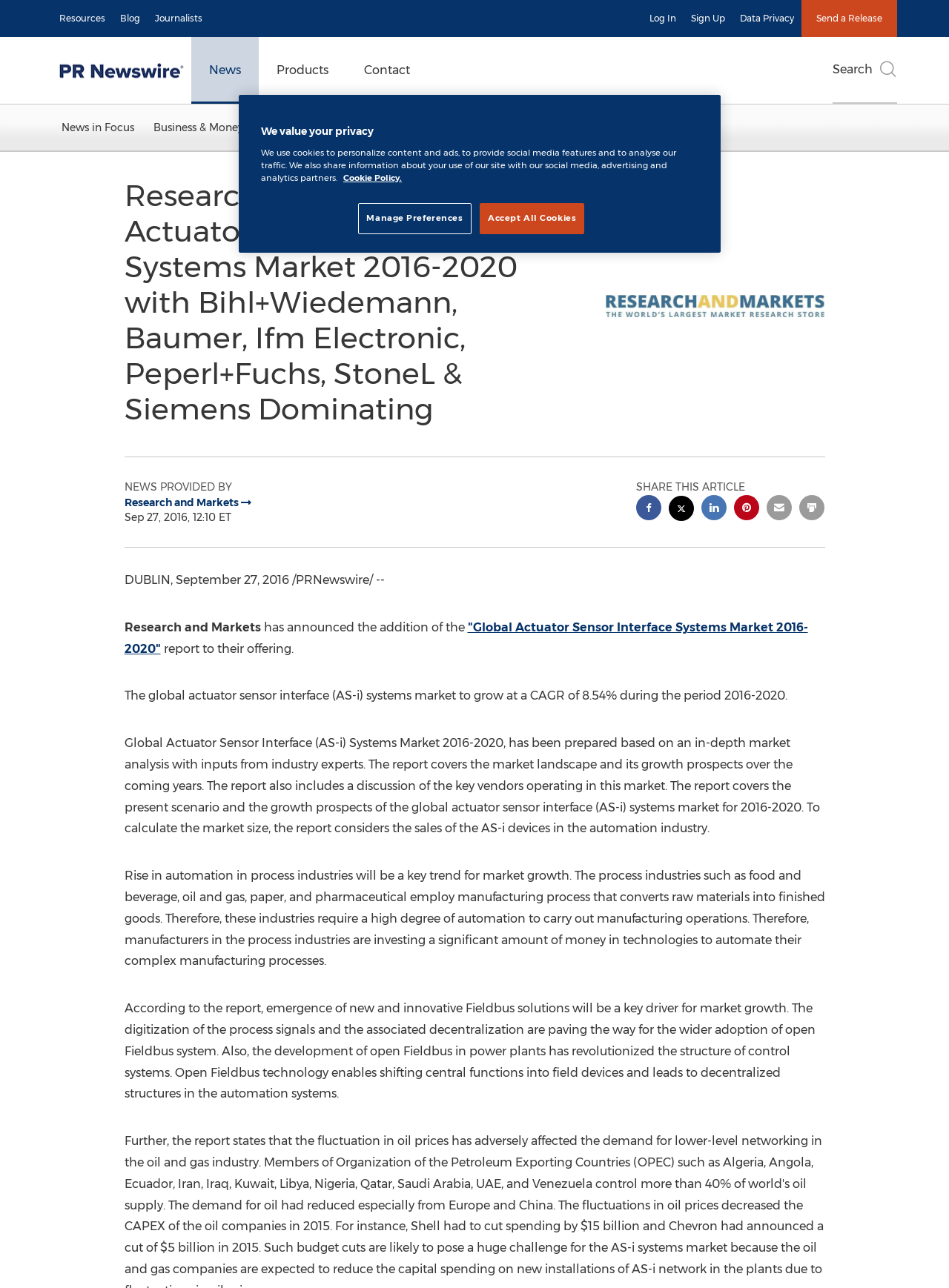Find the bounding box coordinates of the UI element according to this description: "name="s"".

None